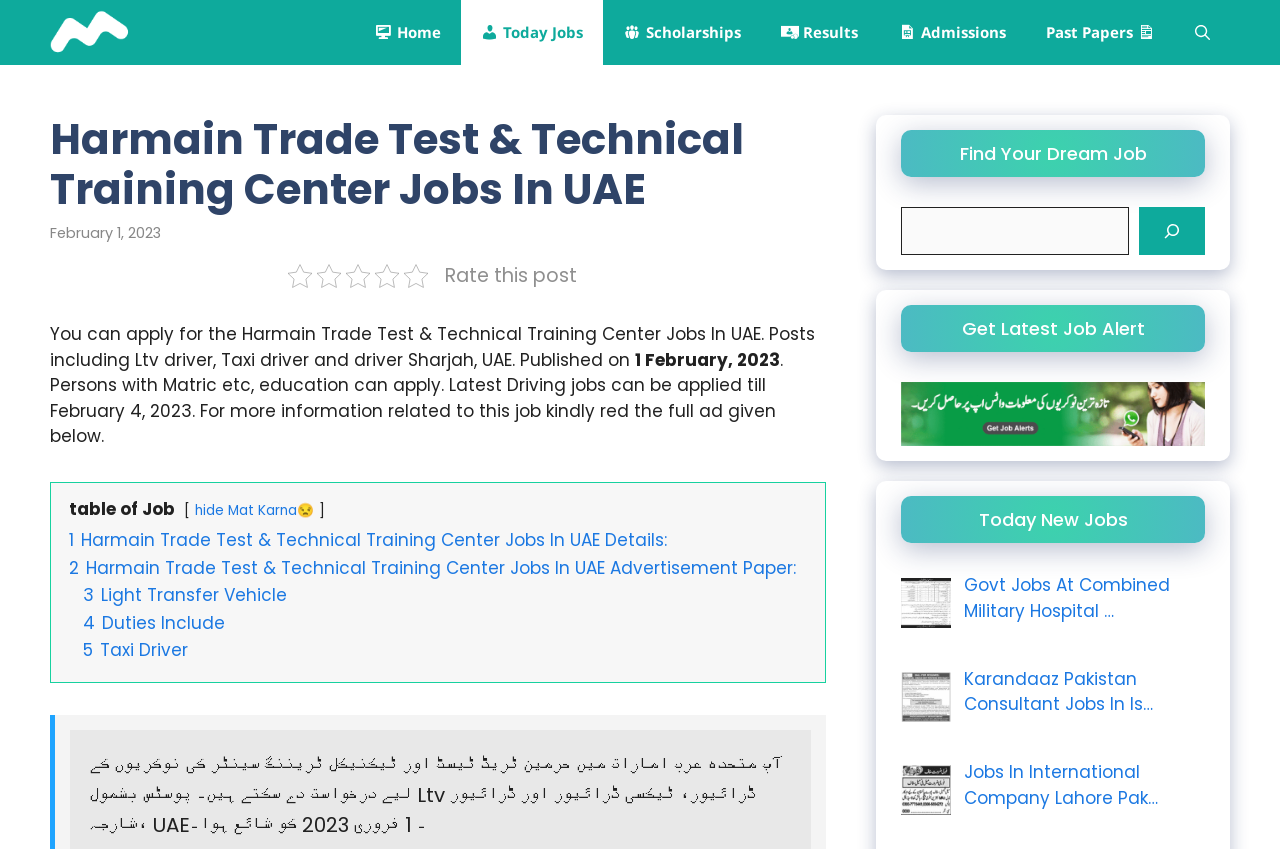Can you find the bounding box coordinates for the element that needs to be clicked to execute this instruction: "Click the Peak Custom Remodeling Logo"? The coordinates should be given as four float numbers between 0 and 1, i.e., [left, top, right, bottom].

None